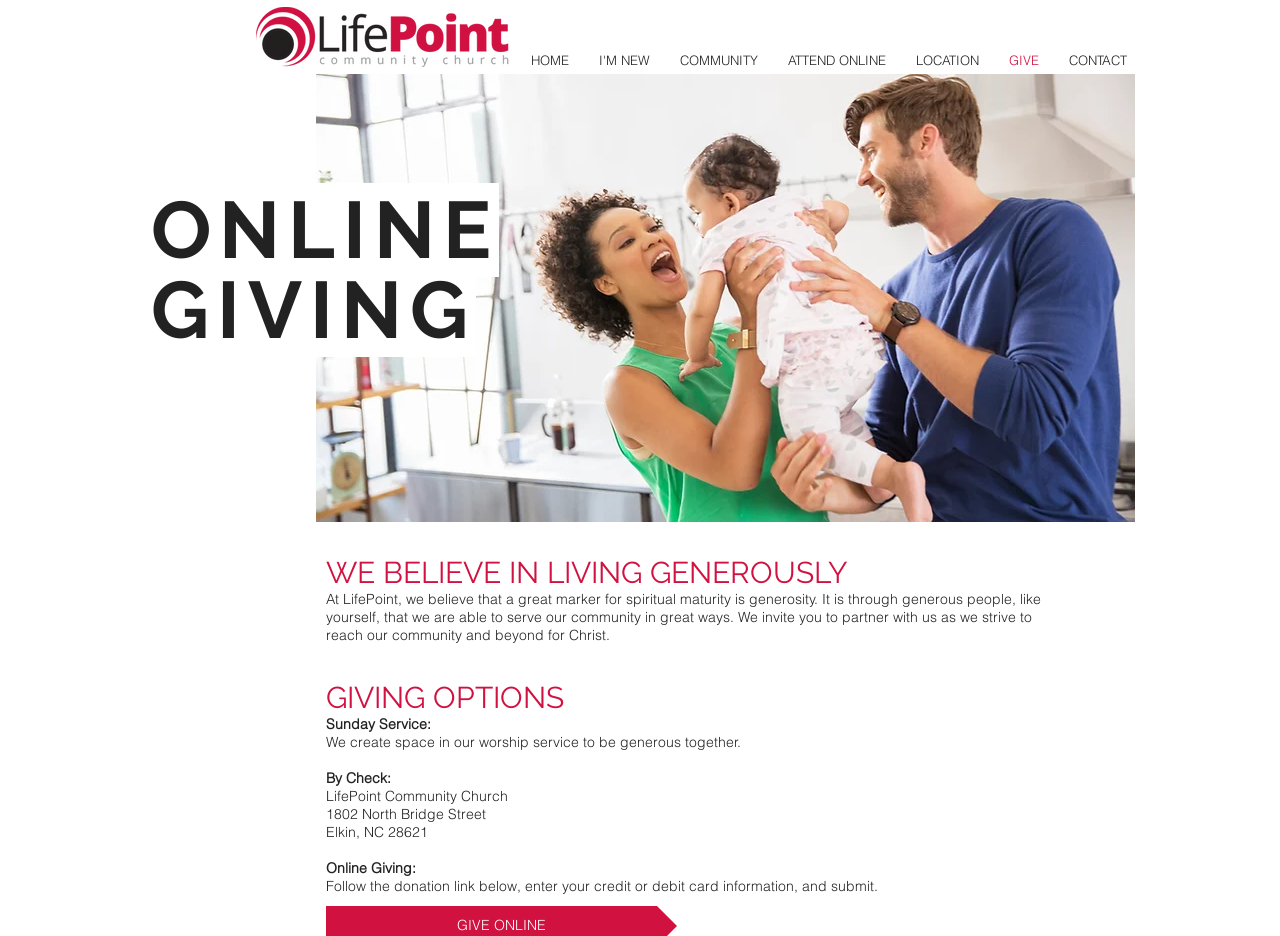Please find and report the primary heading text from the webpage.

WE BELIEVE IN LIVING GENEROUSLY